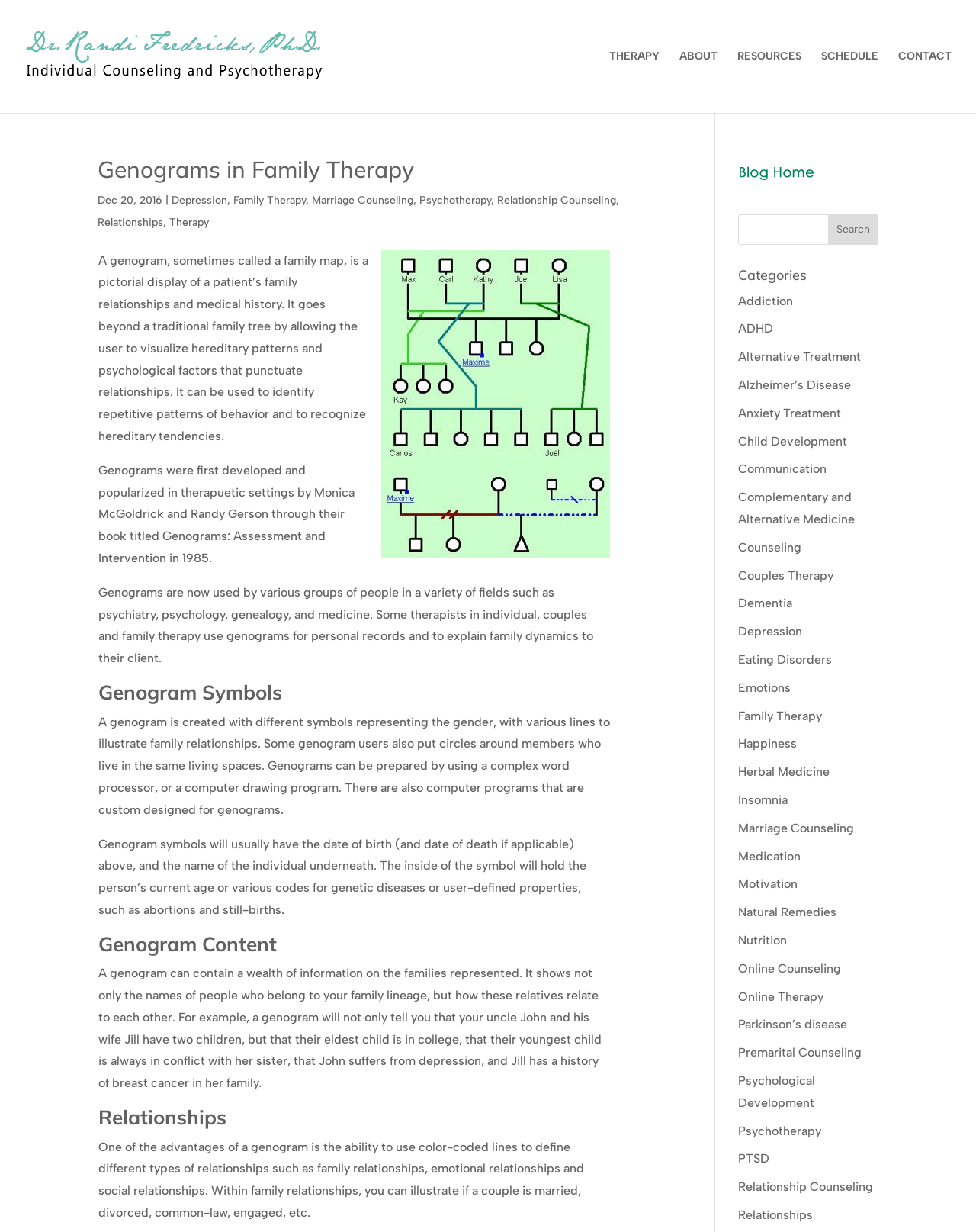Using the given description, provide the bounding box coordinates formatted as (top-left x, top-left y, bottom-right x, bottom-right y), with all values being floating point numbers between 0 and 1. Description: Hilton Hotel

None